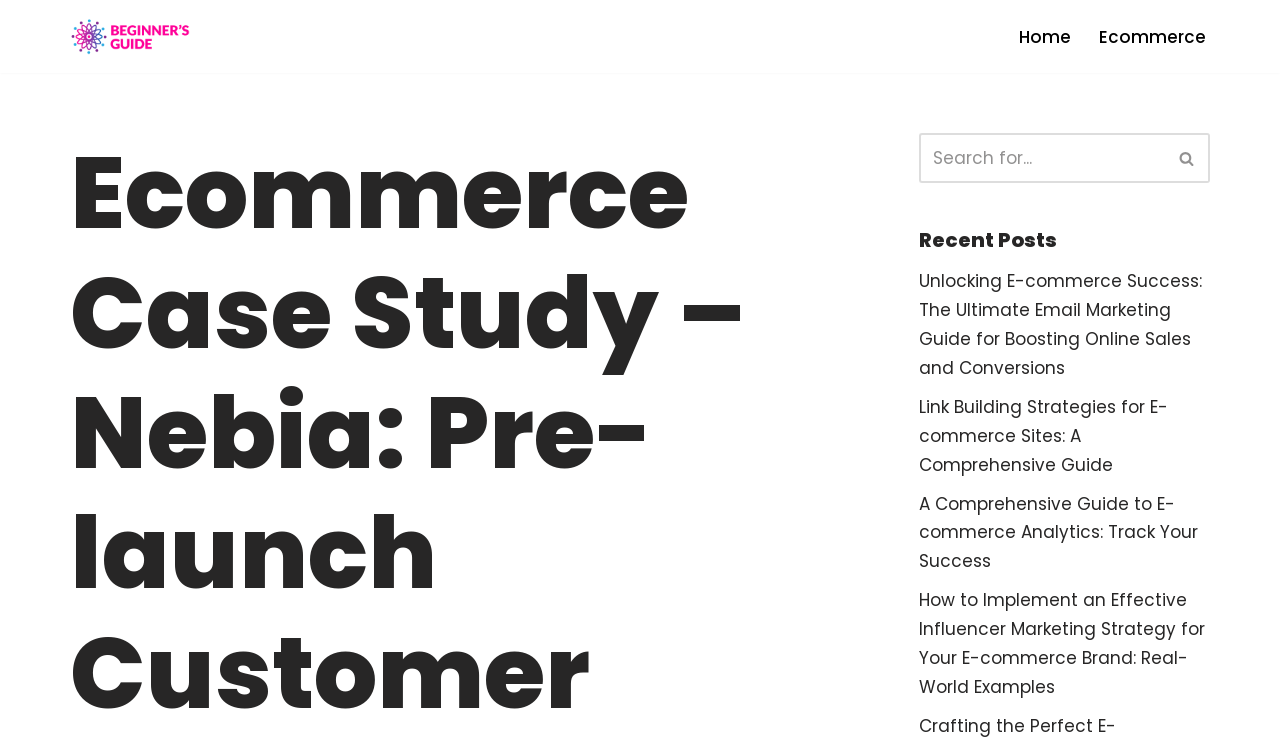Provide the bounding box coordinates for the specified HTML element described in this description: "Home". The coordinates should be four float numbers ranging from 0 to 1, in the format [left, top, right, bottom].

[0.796, 0.03, 0.837, 0.068]